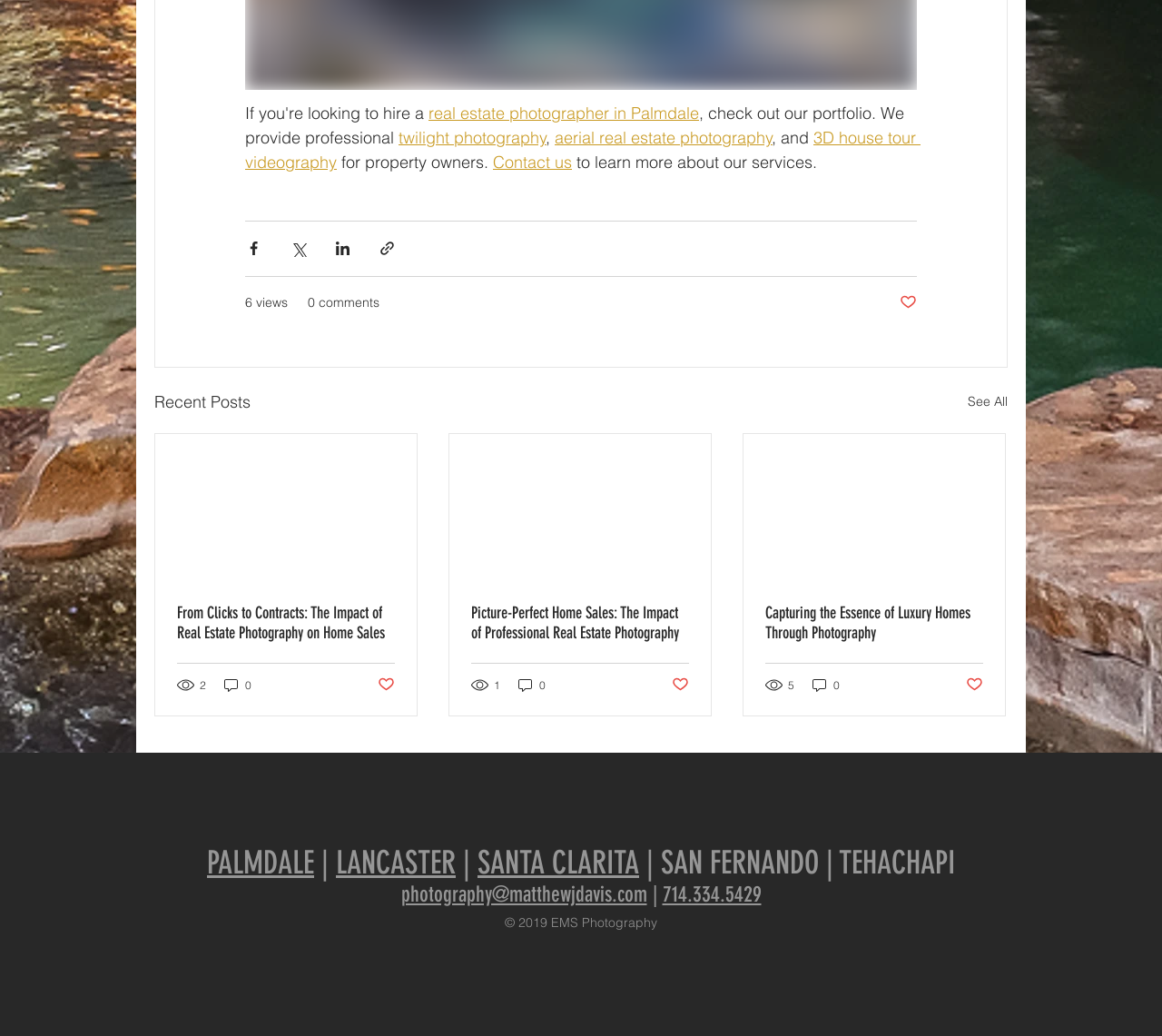Answer the question briefly using a single word or phrase: 
What type of photography services are offered?

Real estate photography